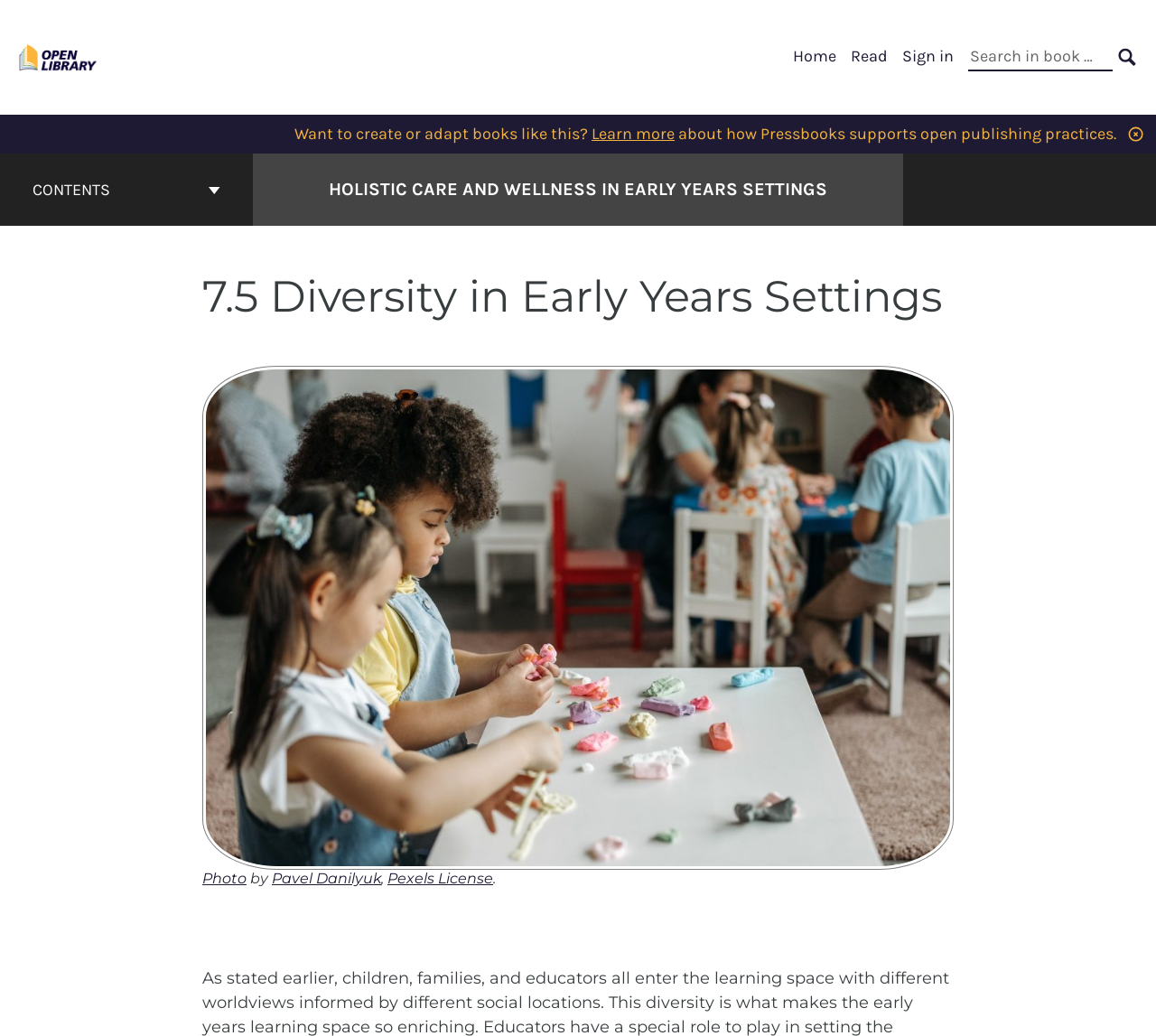Determine the bounding box coordinates of the section I need to click to execute the following instruction: "Learn more about creating or adapting books". Provide the coordinates as four float numbers between 0 and 1, i.e., [left, top, right, bottom].

[0.512, 0.119, 0.584, 0.139]